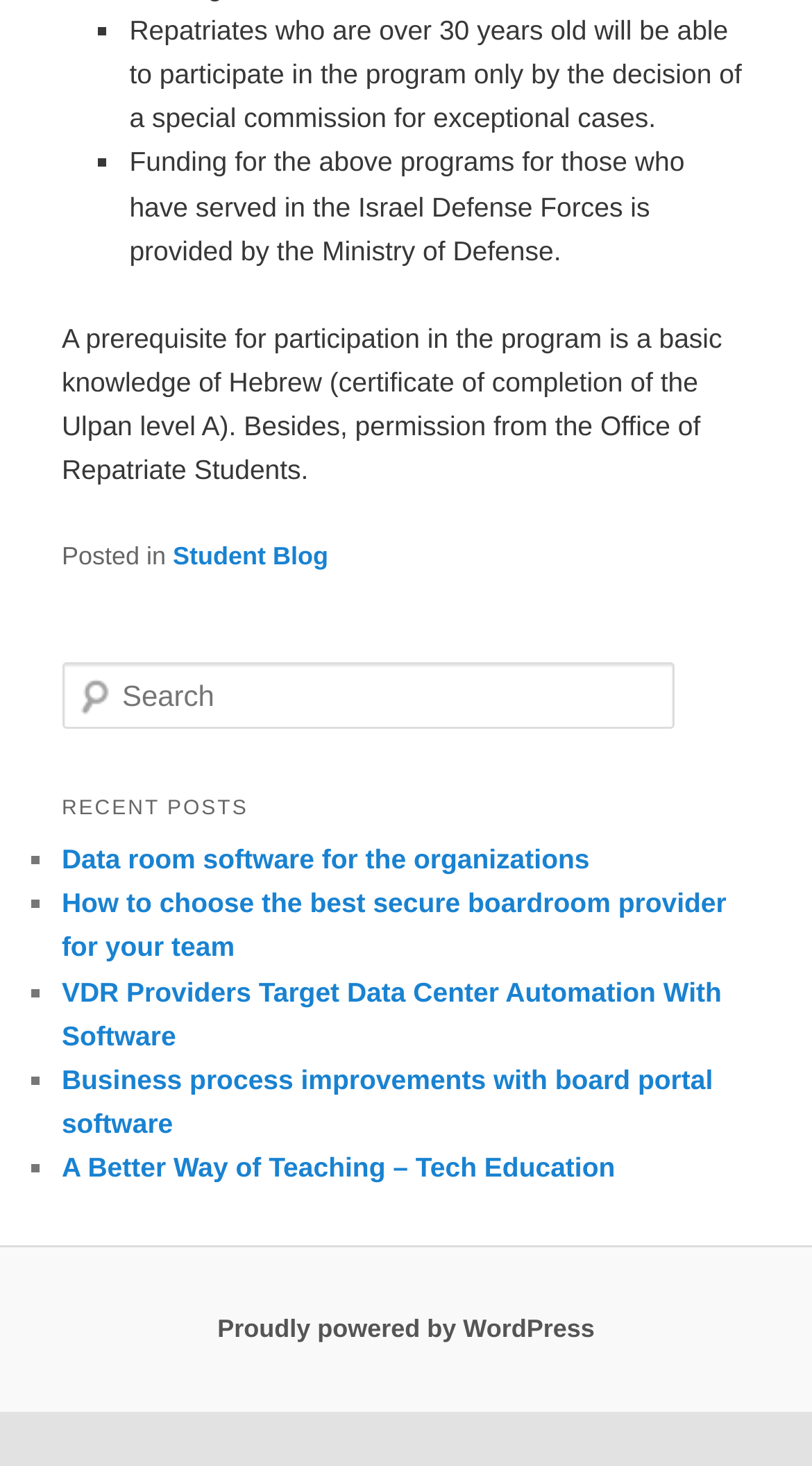Find the bounding box coordinates of the clickable area that will achieve the following instruction: "go to Elerium HTML to PDF.NET 2.6 page".

None